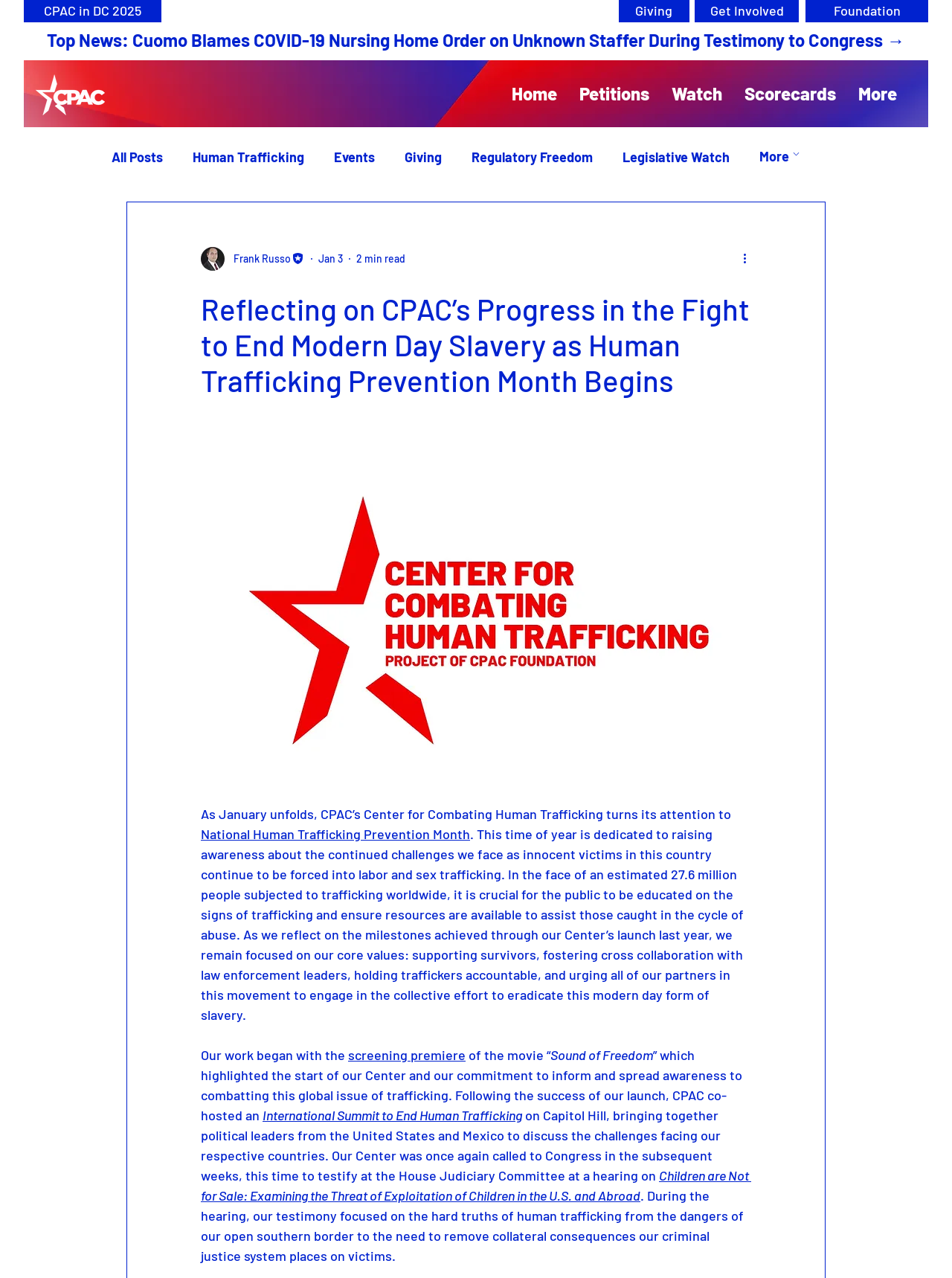Please find the bounding box coordinates of the element that needs to be clicked to perform the following instruction: "View the 'Home' page". The bounding box coordinates should be four float numbers between 0 and 1, represented as [left, top, right, bottom].

[0.526, 0.047, 0.597, 0.099]